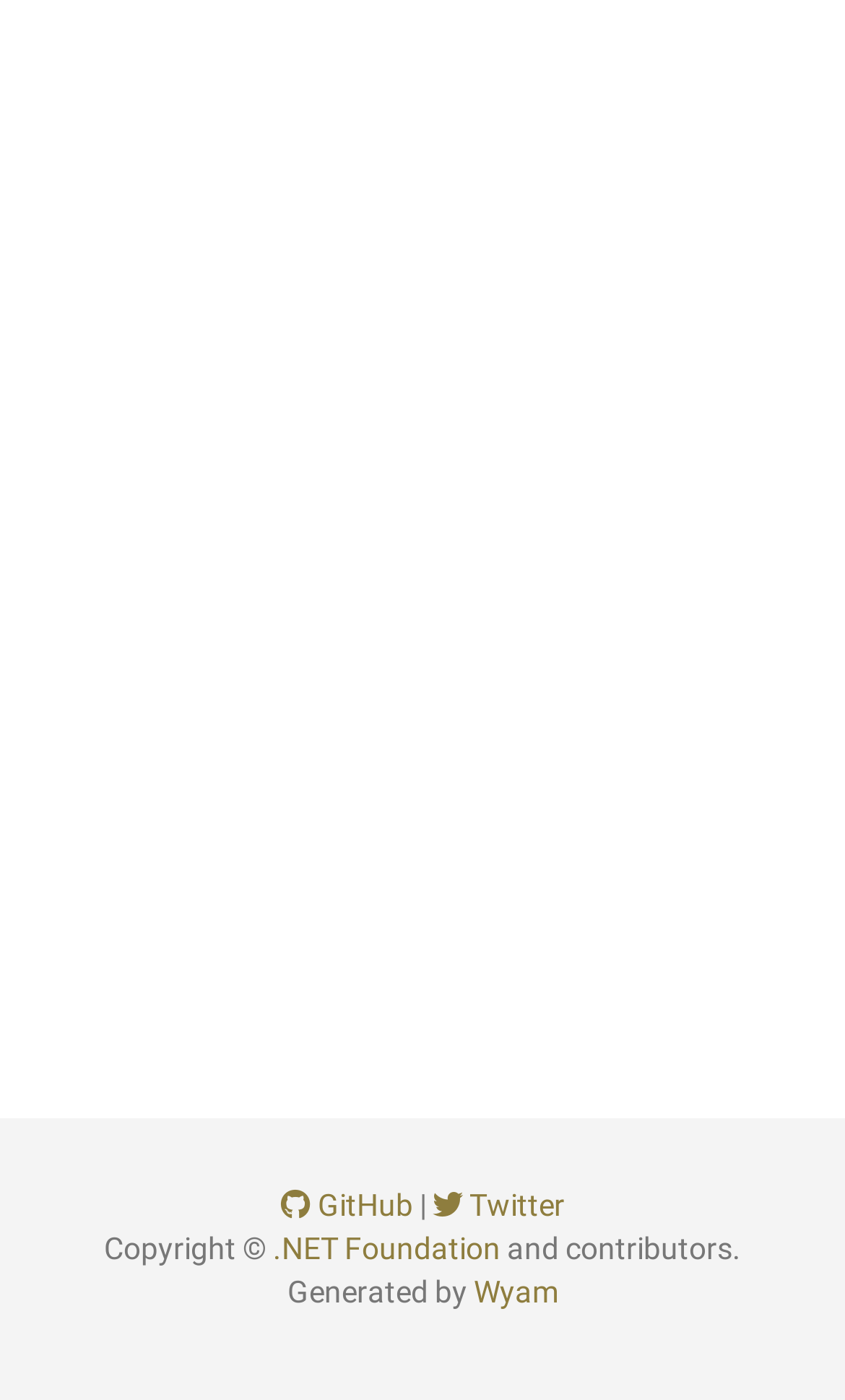Analyze the image and provide a detailed answer to the question: What is the name of the foundation?

The name of the foundation is mentioned in the text '.NET Foundation' which is located at the bottom of the webpage, indicating that the website is associated with this foundation.